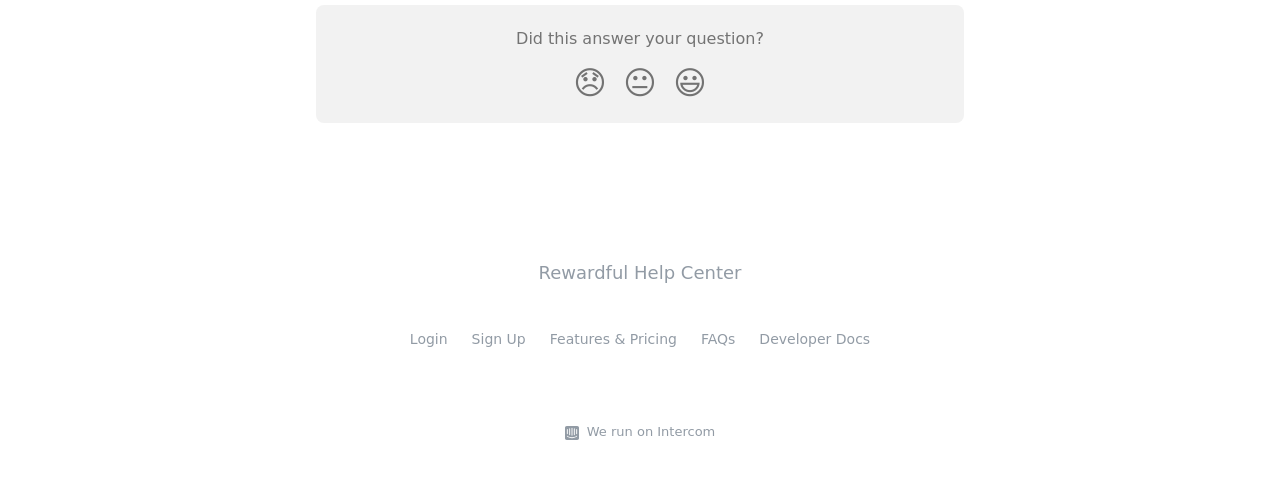Provide a brief response to the question below using one word or phrase:
What is the link at the bottom left of the page?

Rewardful Help Center